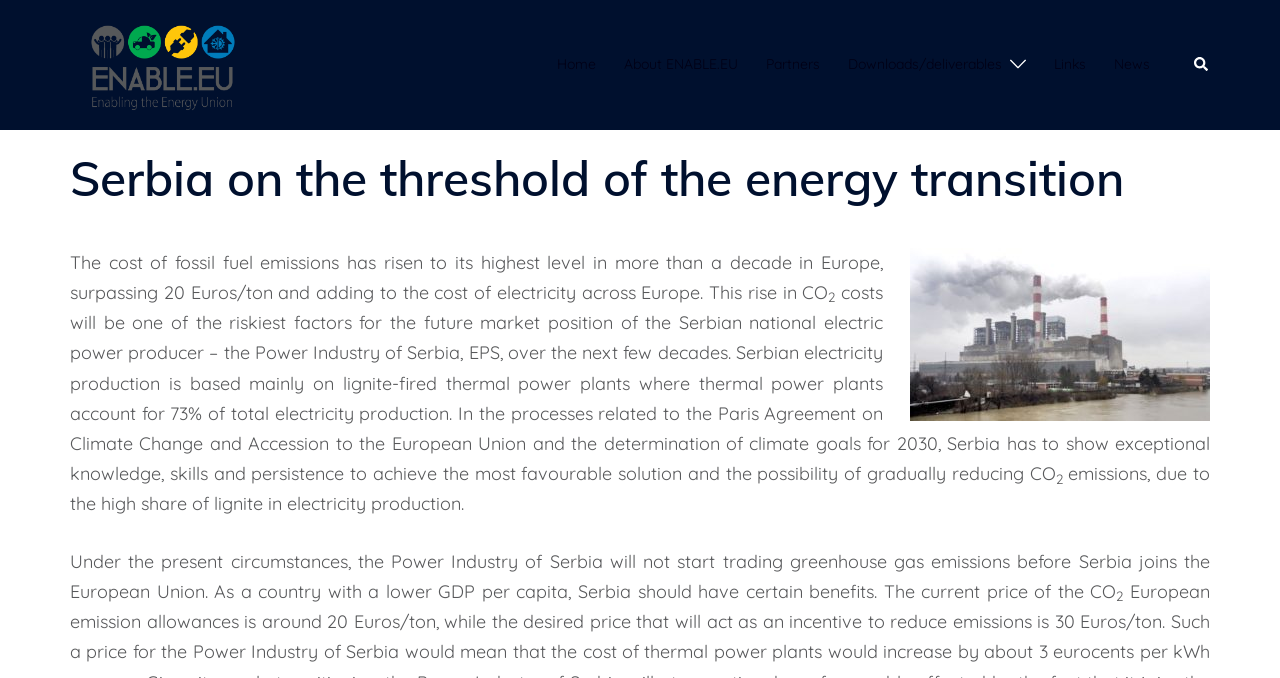Please provide the bounding box coordinates for the element that needs to be clicked to perform the instruction: "Contact us". The coordinates must consist of four float numbers between 0 and 1, formatted as [left, top, right, bottom].

None